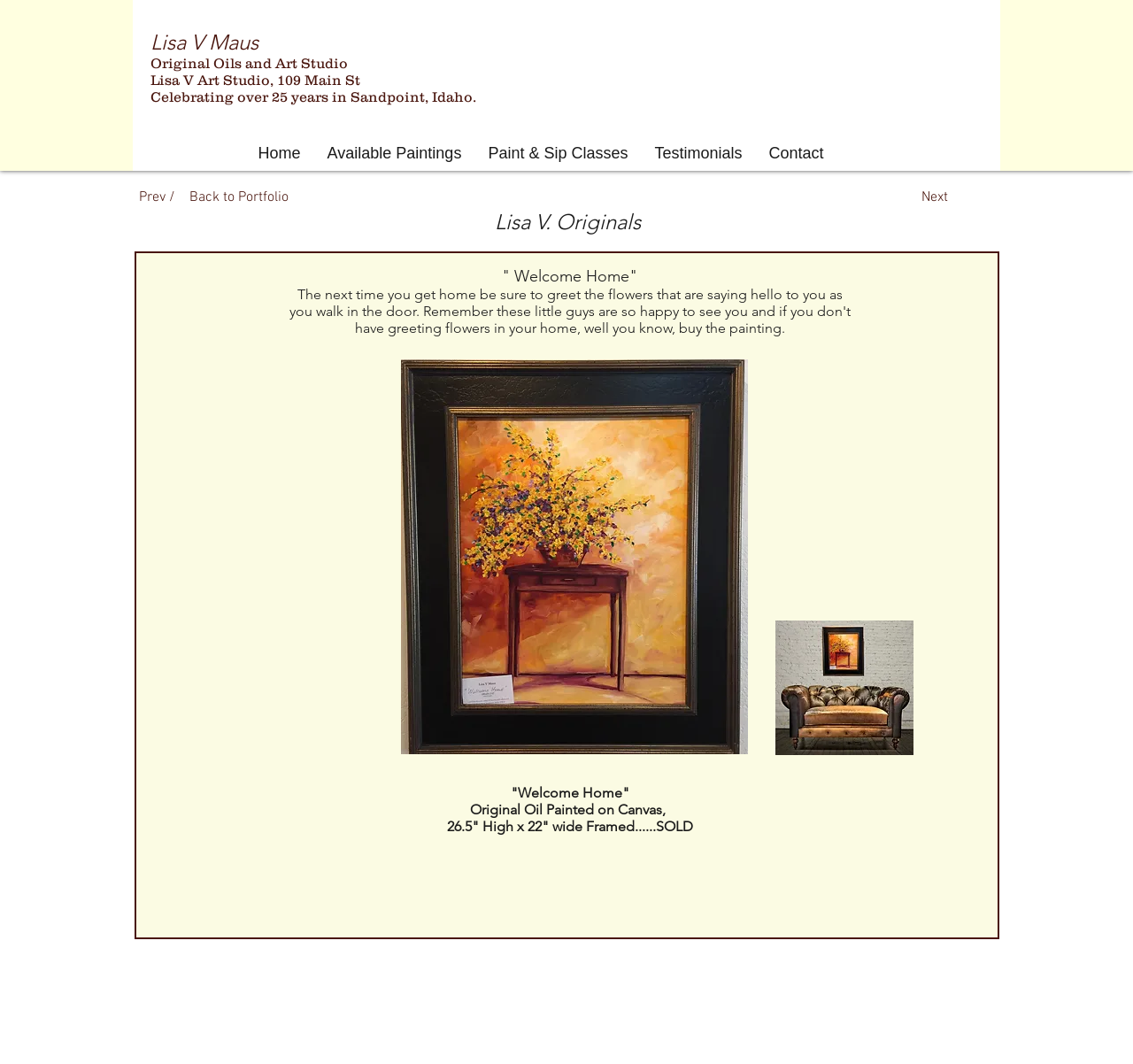What is the size of the artwork 'Welcome Home'?
From the screenshot, supply a one-word or short-phrase answer.

26.5" High x 22" wide